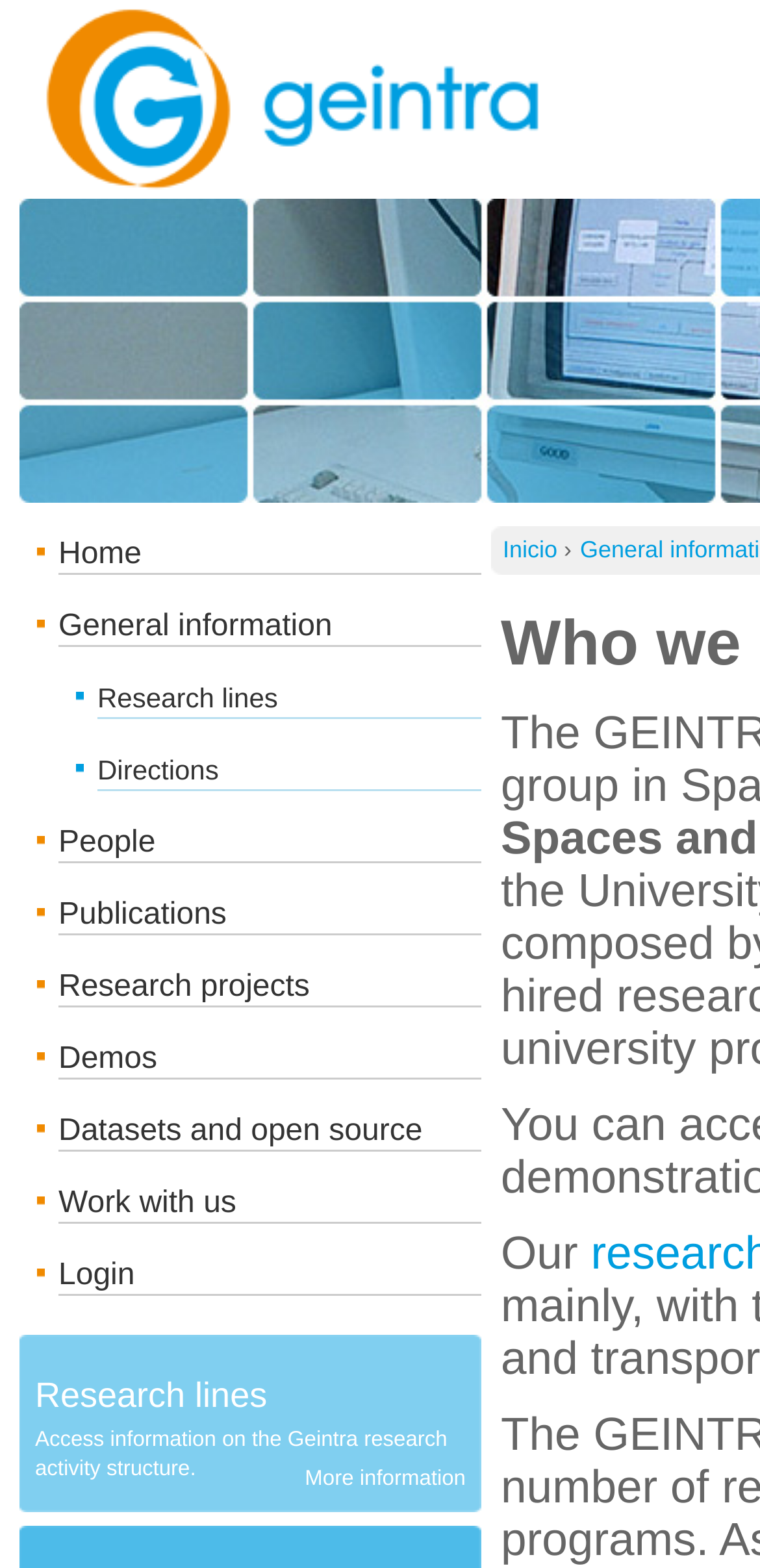What is the first menu item?
Look at the image and answer the question with a single word or phrase.

Home